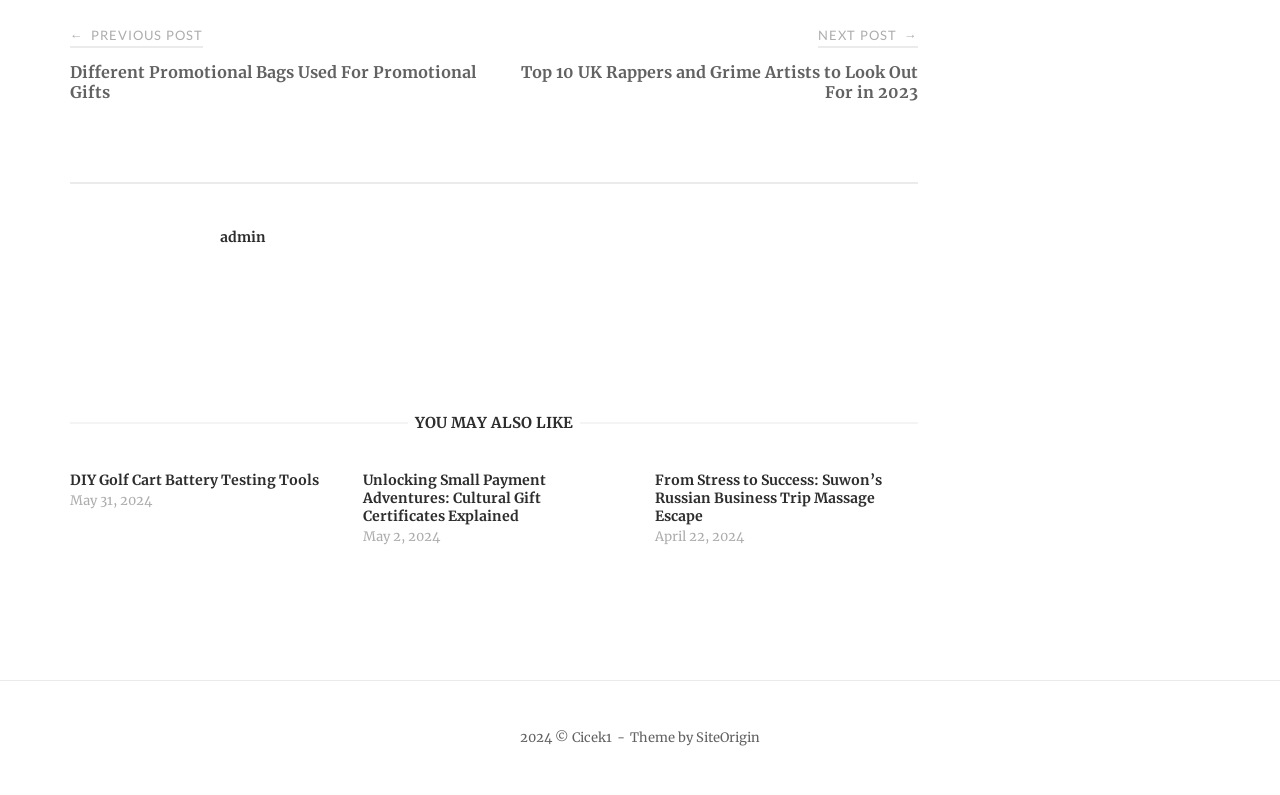Provide the bounding box coordinates of the UI element that matches the description: "Reports & Investigations".

None